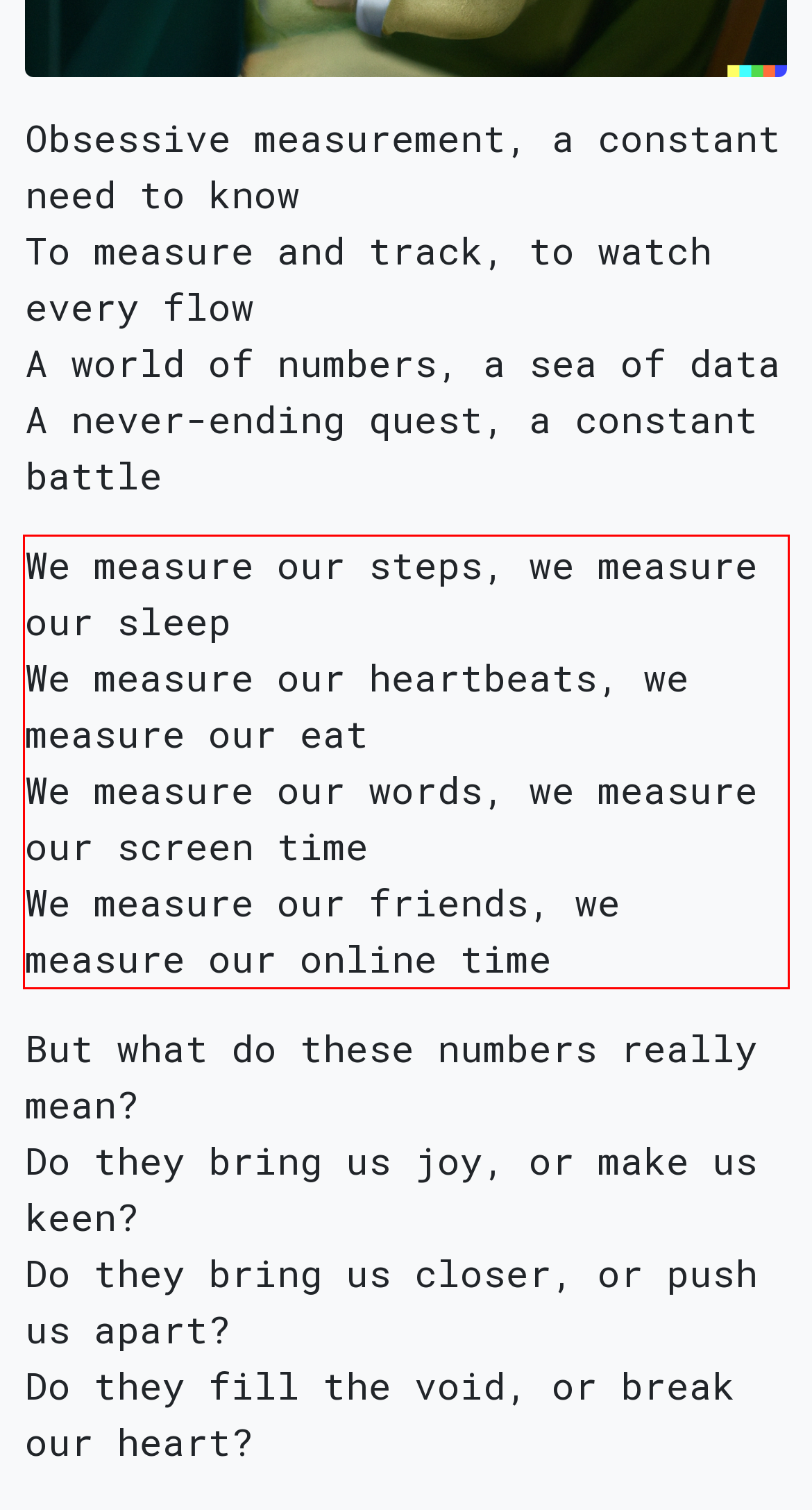Using the provided screenshot, read and generate the text content within the red-bordered area.

We measure our steps, we measure our sleep We measure our heartbeats, we measure our eat We measure our words, we measure our screen time We measure our friends, we measure our online time